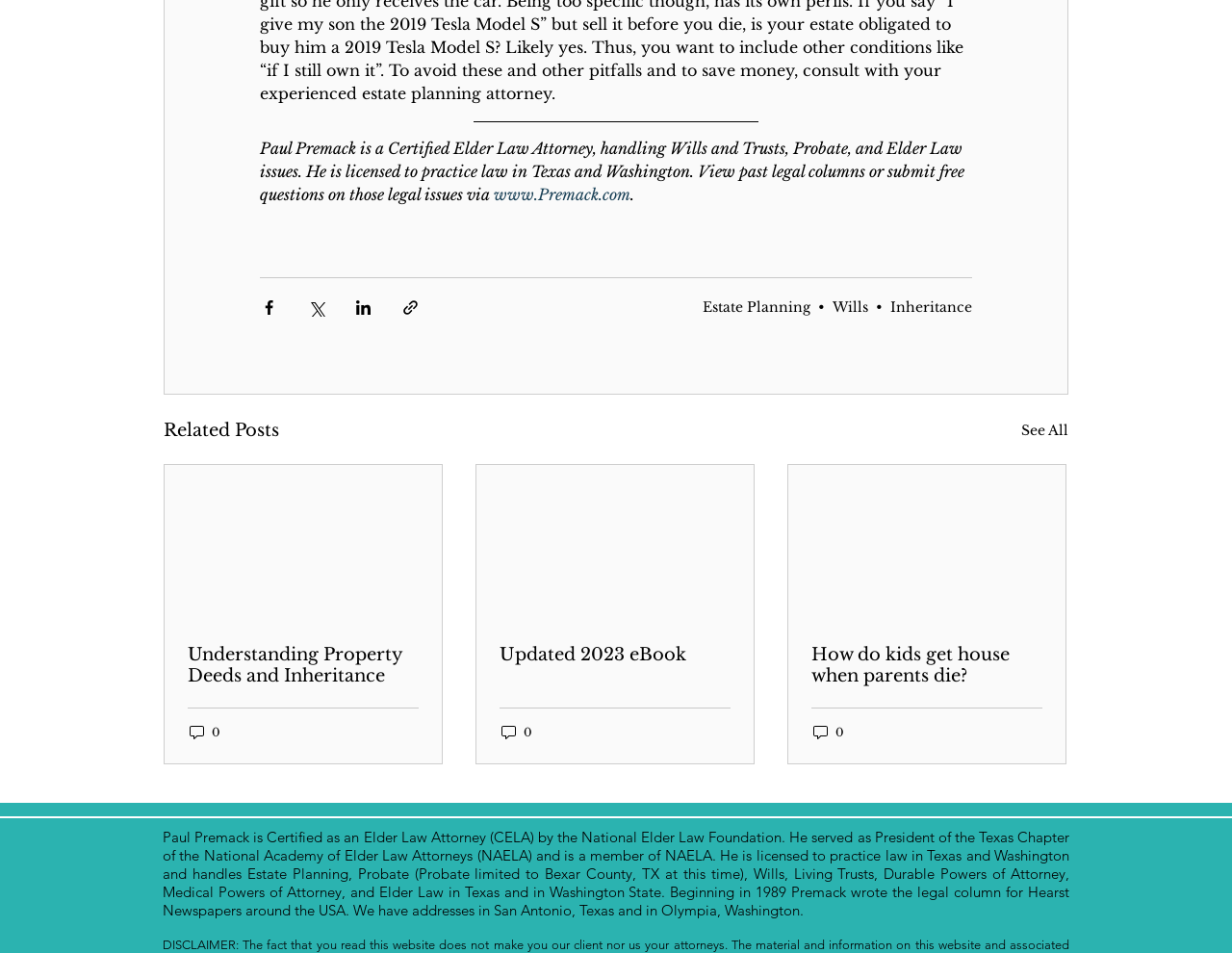From the webpage screenshot, predict the bounding box of the UI element that matches this description: "parent_node: Updated 2023 eBook".

[0.387, 0.488, 0.612, 0.652]